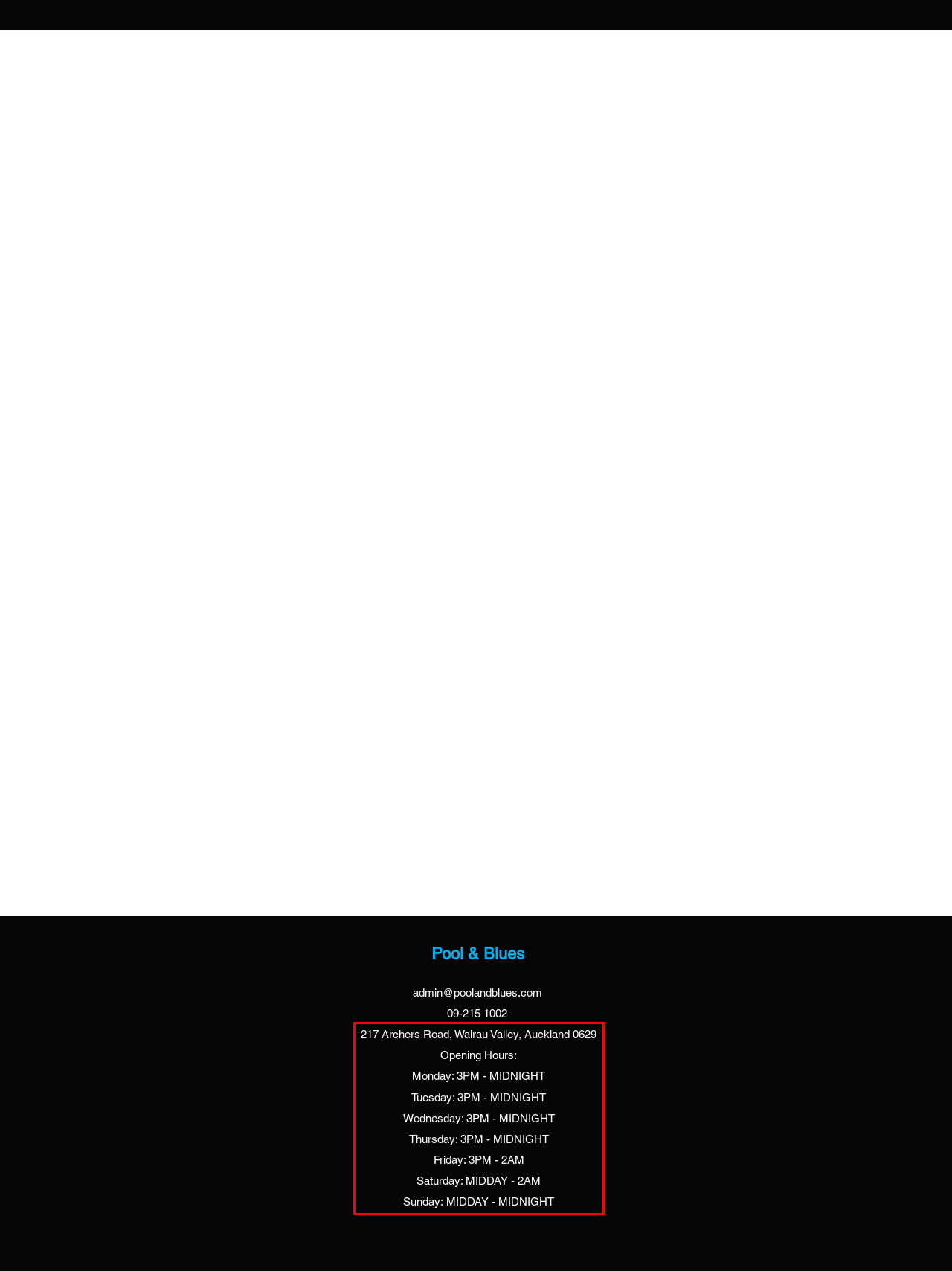There is a UI element on the webpage screenshot marked by a red bounding box. Extract and generate the text content from within this red box.

217 Archers Road, Wairau Valley, Auckland 0629 Opening Hours: Monday: 3PM - MIDNIGHT Tuesday: 3PM - MIDNIGHT Wednesday: 3PM - MIDNIGHT Thursday: 3PM - MIDNIGHT Friday: 3PM - 2AM Saturday: MIDDAY - 2AM Sunday: MIDDAY - MIDNIGHT